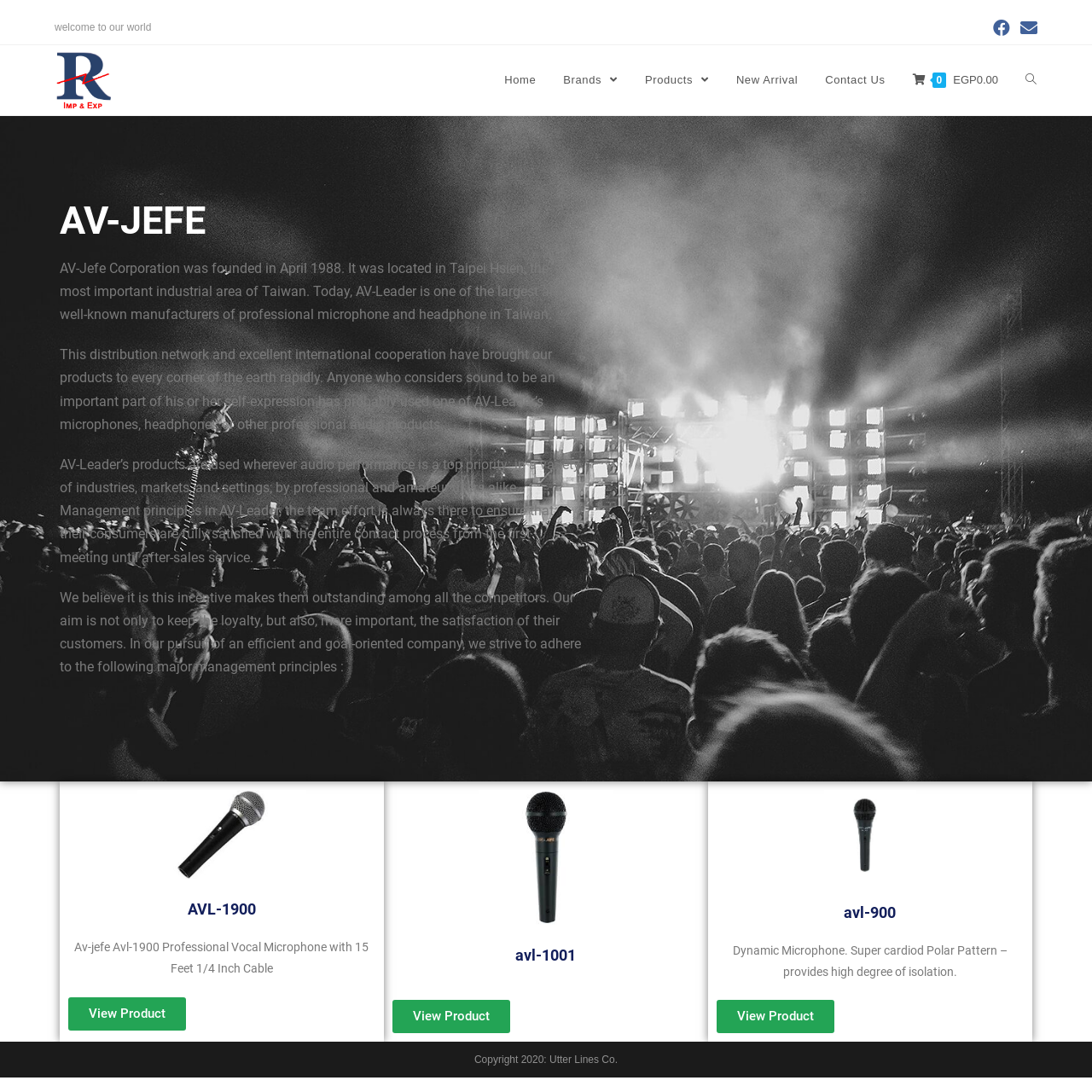What is the product category shown on the webpage? Examine the screenshot and reply using just one word or a brief phrase.

Microphones